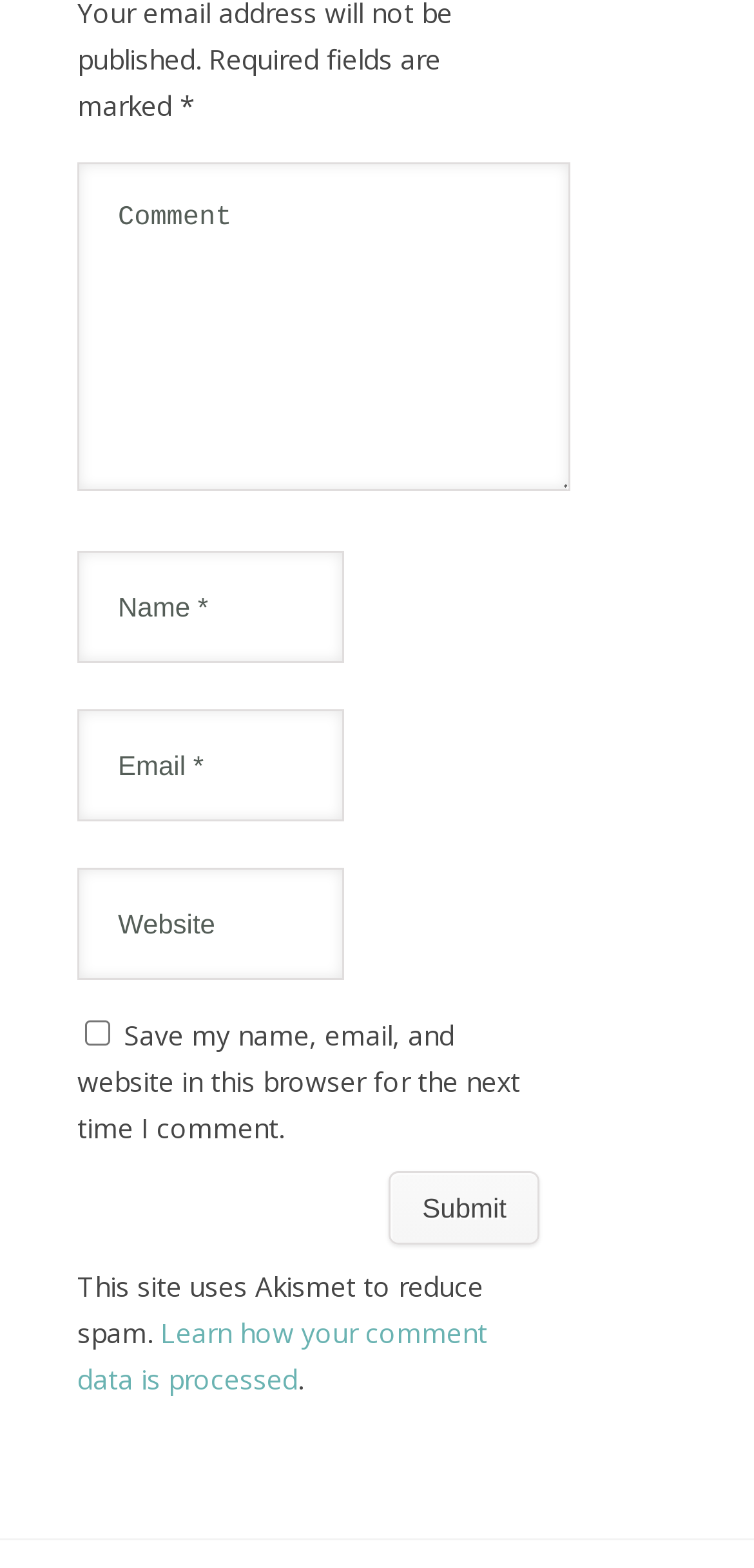By analyzing the image, answer the following question with a detailed response: What is the purpose of the checkbox?

The checkbox is labeled 'Save my name, email, and website in this browser for the next time I comment.' which indicates that its purpose is to save the user's comment data for future use.